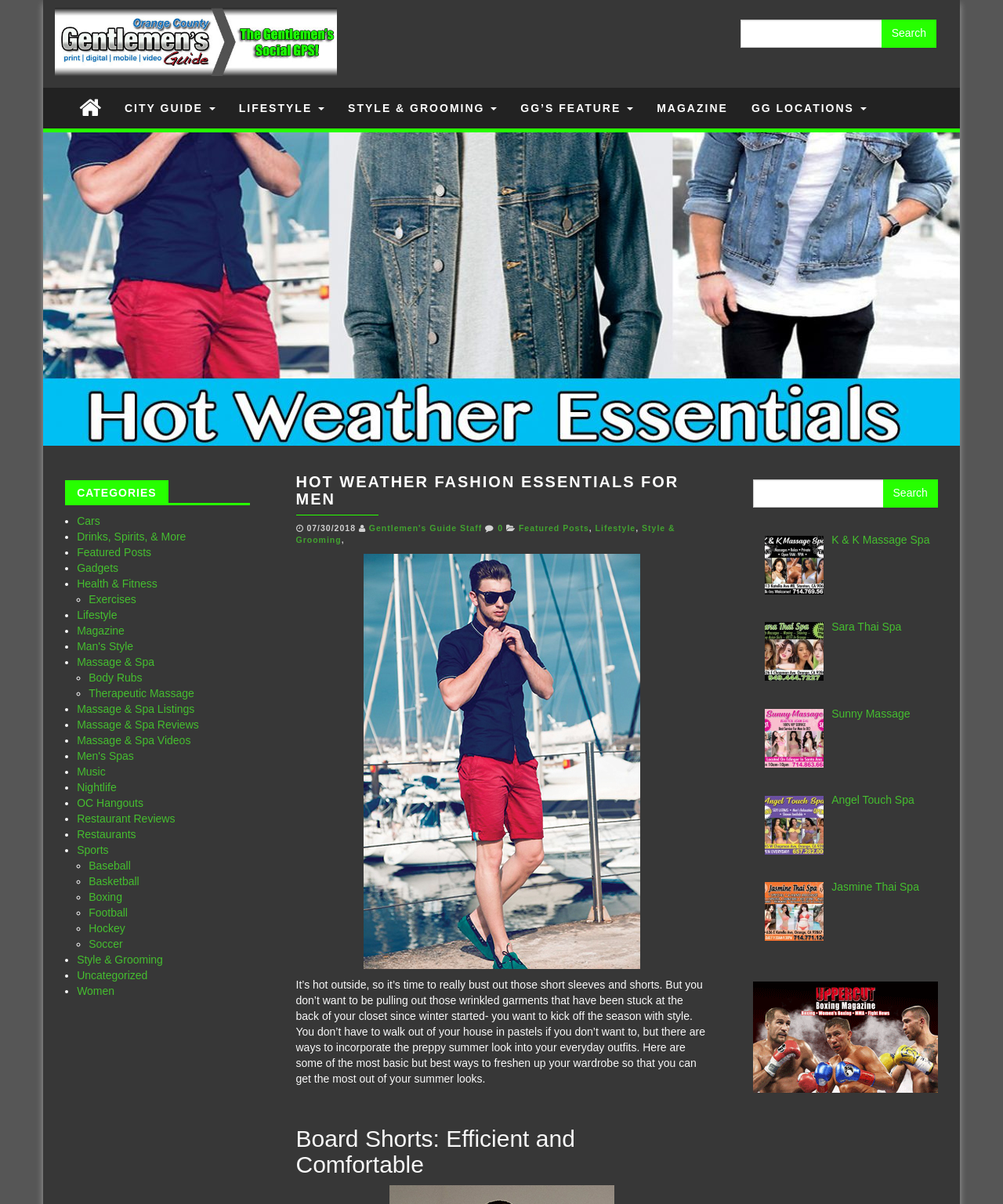What is the principal heading displayed on the webpage?

HOT WEATHER FASHION ESSENTIALS FOR MEN